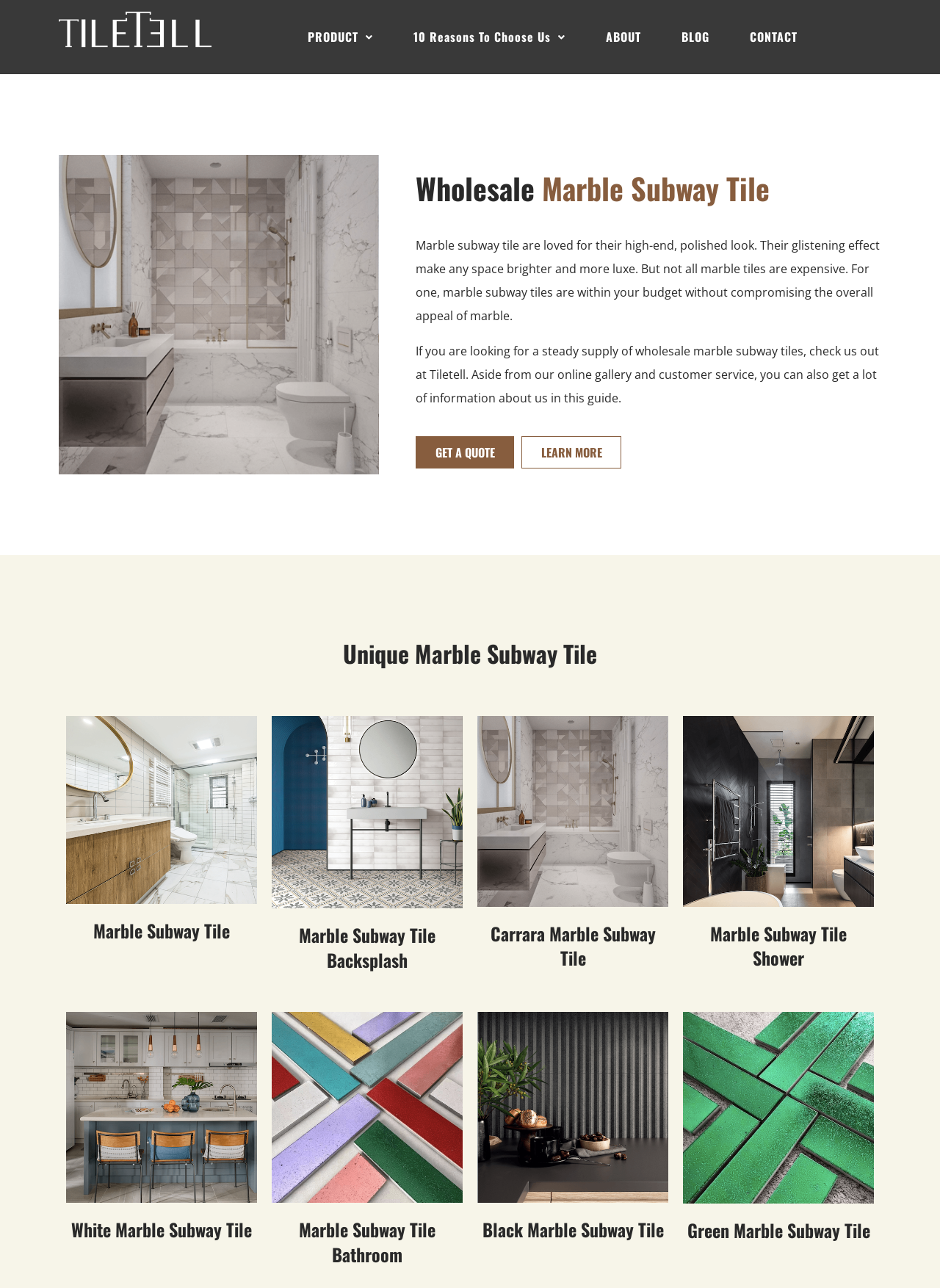Please find and report the bounding box coordinates of the element to click in order to perform the following action: "Get a quote". The coordinates should be expressed as four float numbers between 0 and 1, in the format [left, top, right, bottom].

[0.442, 0.339, 0.547, 0.364]